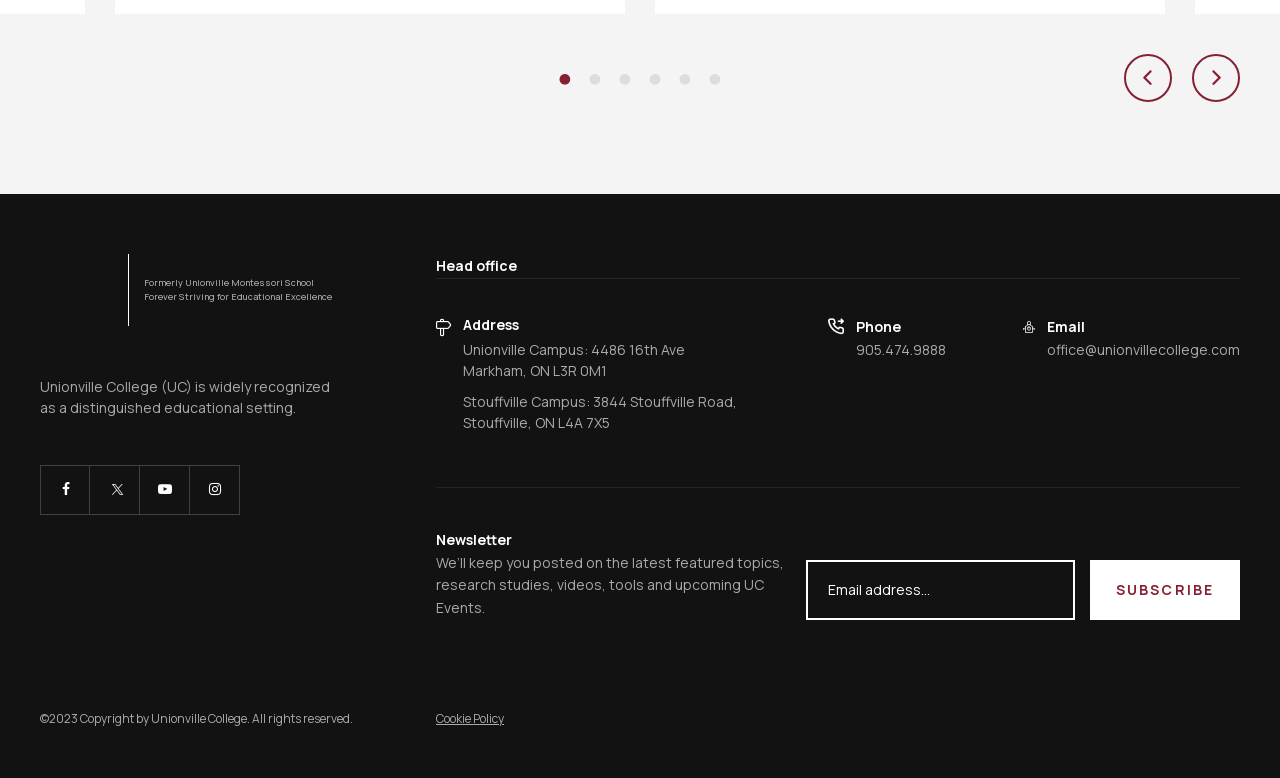What is the name of the college?
Based on the screenshot, provide a one-word or short-phrase response.

Unionville College